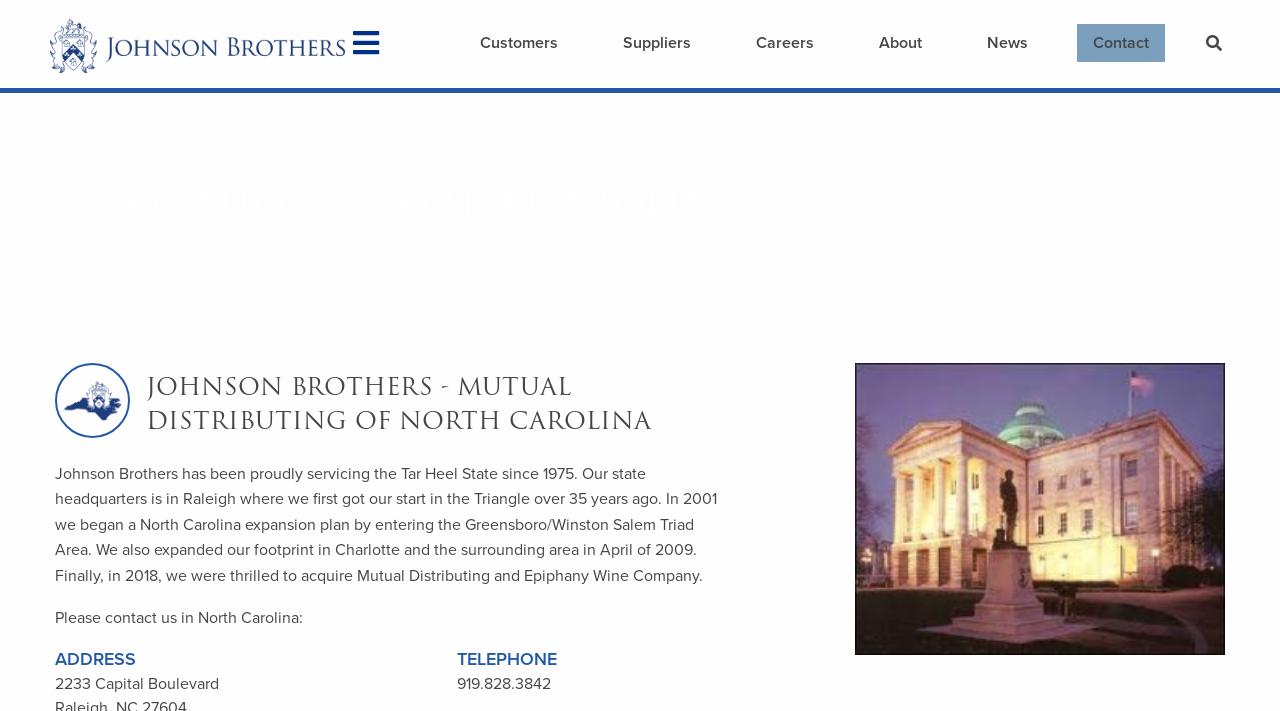Extract the bounding box coordinates for the UI element described as: "Iran".

None